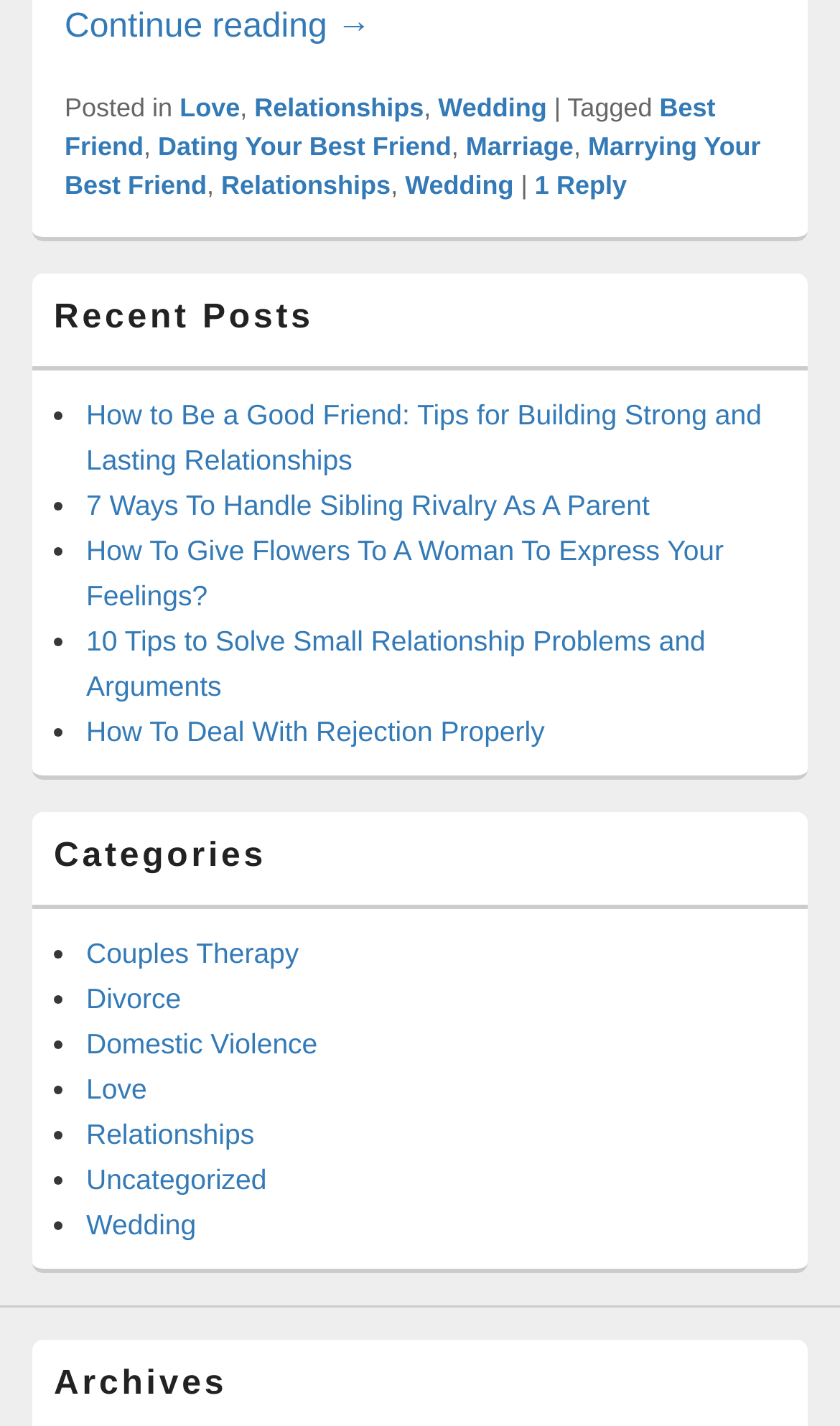Please identify the bounding box coordinates of the region to click in order to complete the task: "Read the 'How to Be a Good Friend: Tips for Building Strong and Lasting Relationships' post". The coordinates must be four float numbers between 0 and 1, specified as [left, top, right, bottom].

[0.103, 0.279, 0.907, 0.334]